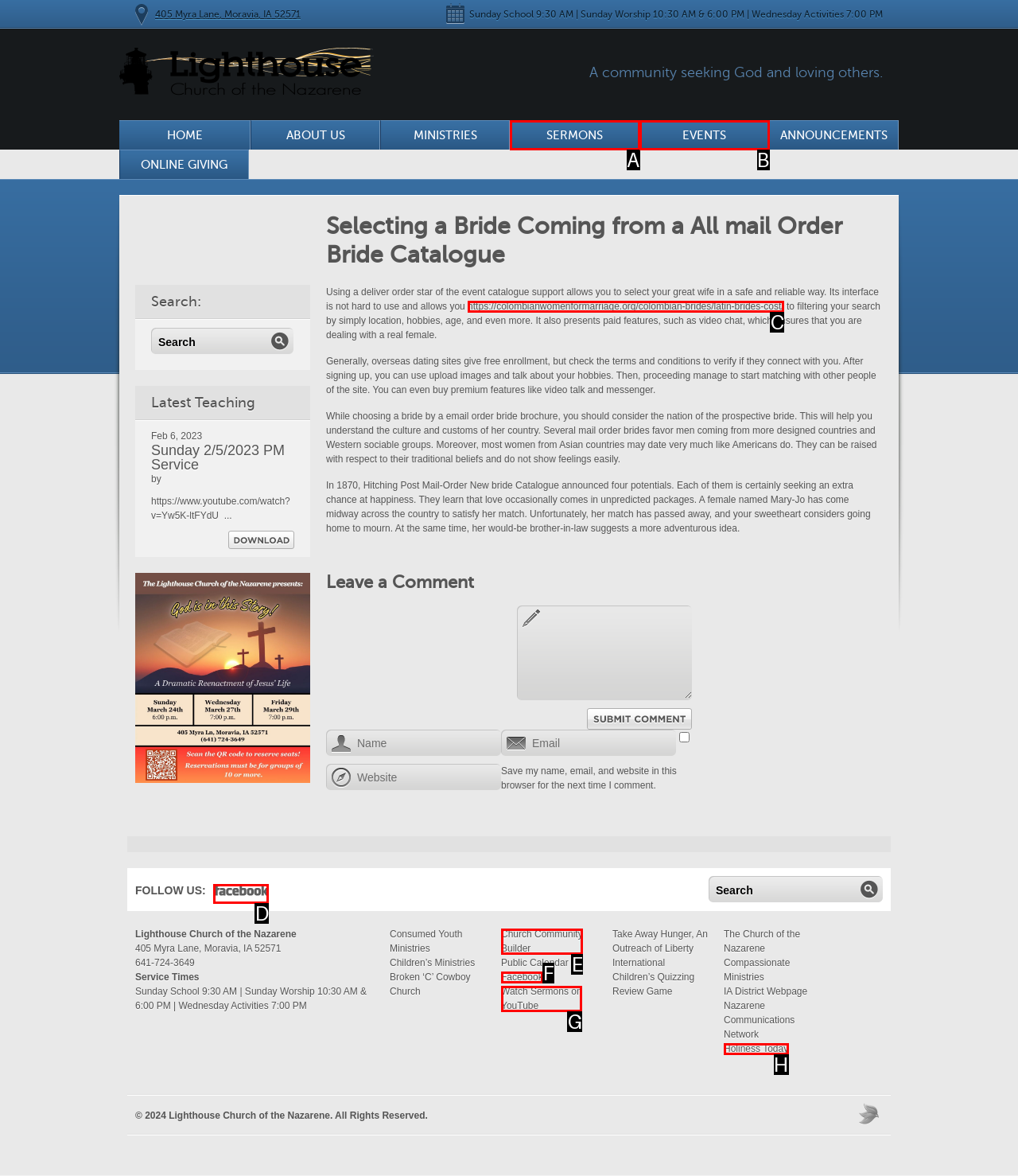Select the letter of the option that should be clicked to achieve the specified task: Follow us on Facebook. Respond with just the letter.

D